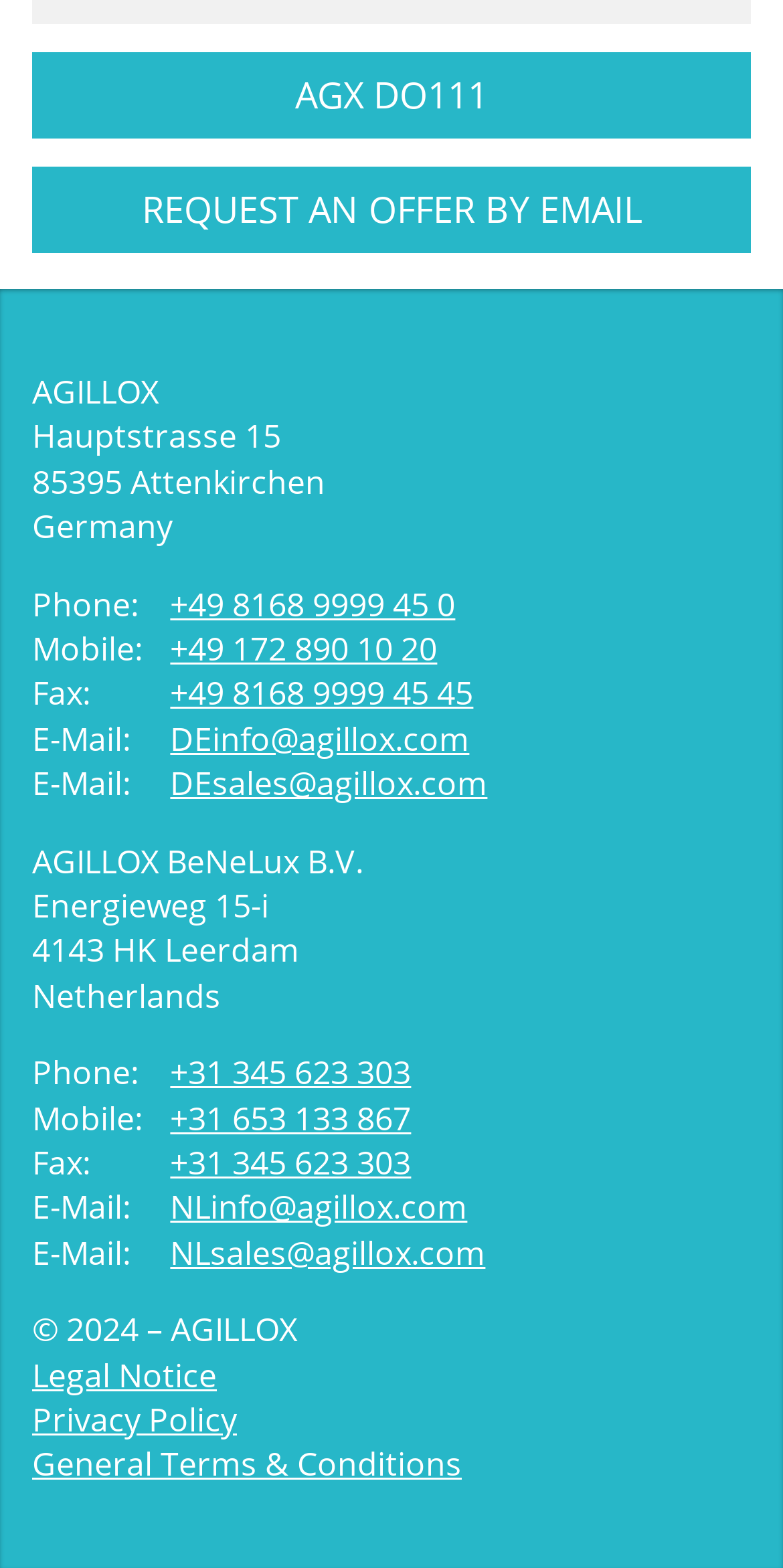Find and provide the bounding box coordinates for the UI element described here: "+31 345 623 303". The coordinates should be given as four float numbers between 0 and 1: [left, top, right, bottom].

[0.217, 0.727, 0.525, 0.755]